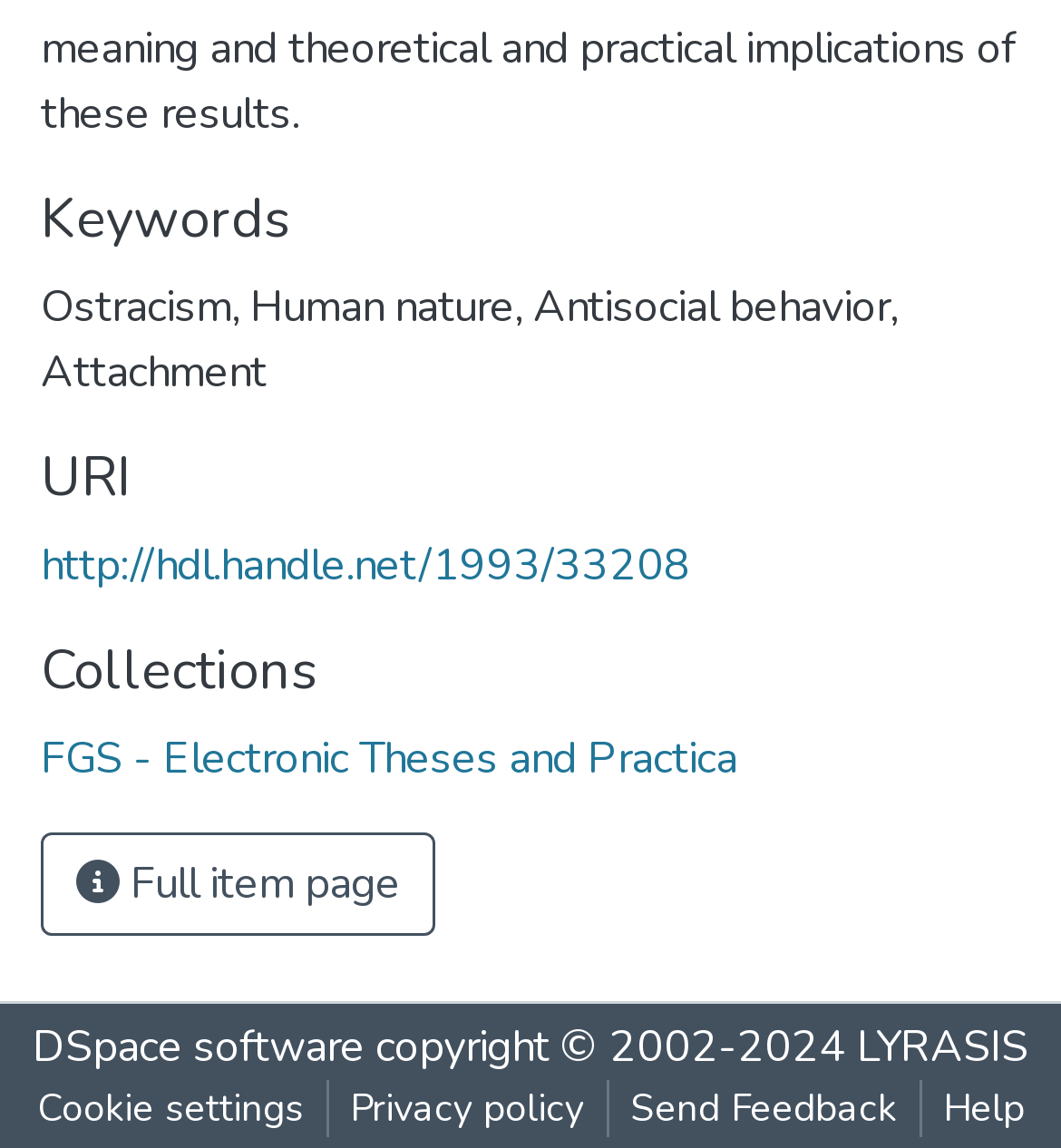What collection does the item belong to?
Please answer the question with a detailed and comprehensive explanation.

The item belongs to the 'FGS - Electronic Theses and Practica' collection which is a link element with ID 444, located below the 'Collections' heading with a bounding box of [0.038, 0.635, 0.695, 0.687].